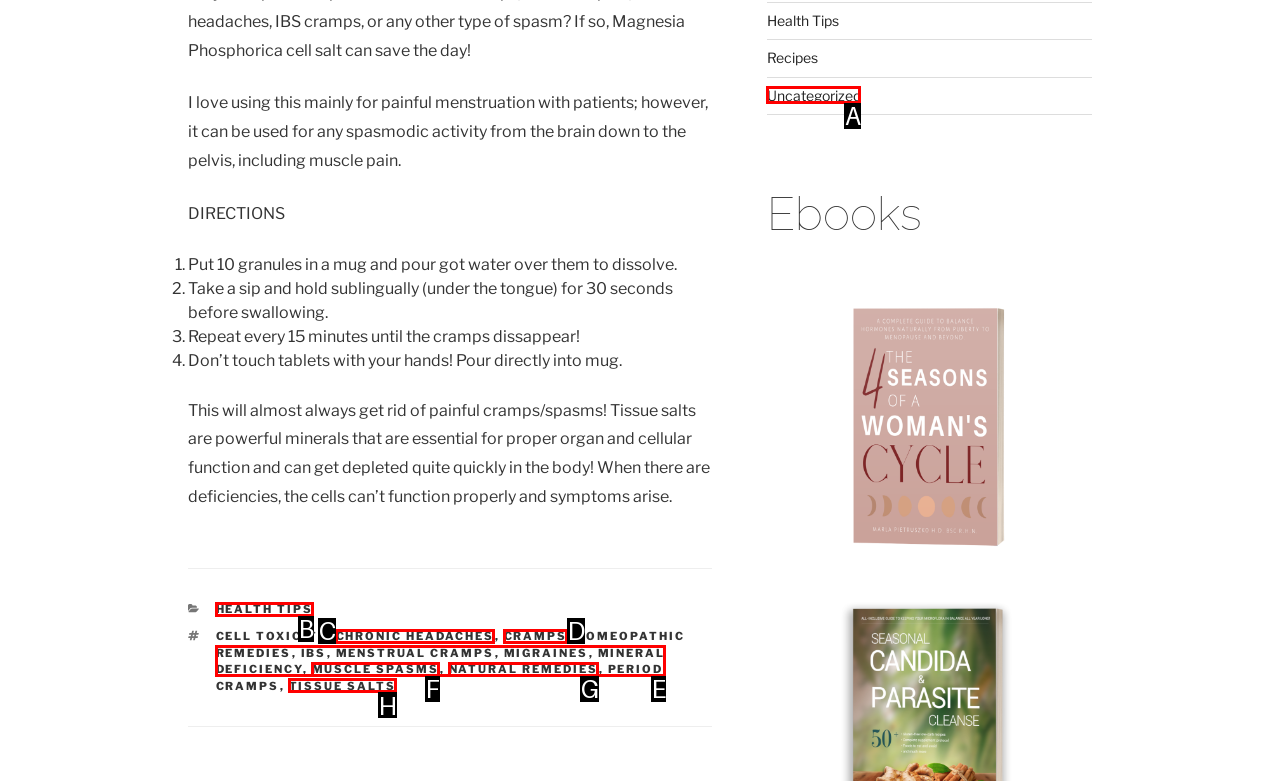Select the letter associated with the UI element you need to click to perform the following action: Click on 'HEALTH TIPS'
Reply with the correct letter from the options provided.

B